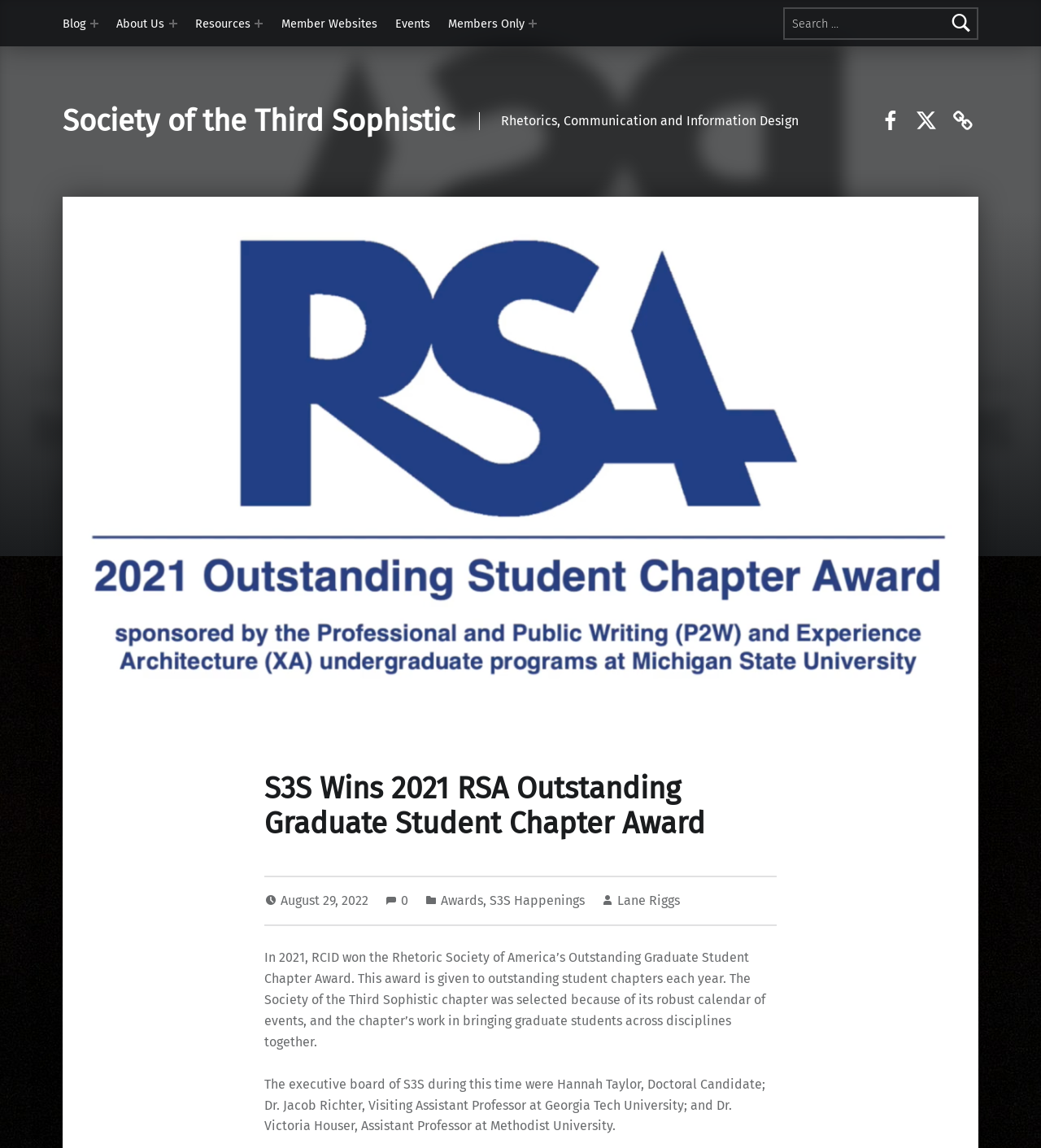Pinpoint the bounding box coordinates of the clickable area necessary to execute the following instruction: "Expand the About Us menu". The coordinates should be given as four float numbers between 0 and 1, namely [left, top, right, bottom].

[0.112, 0.014, 0.158, 0.027]